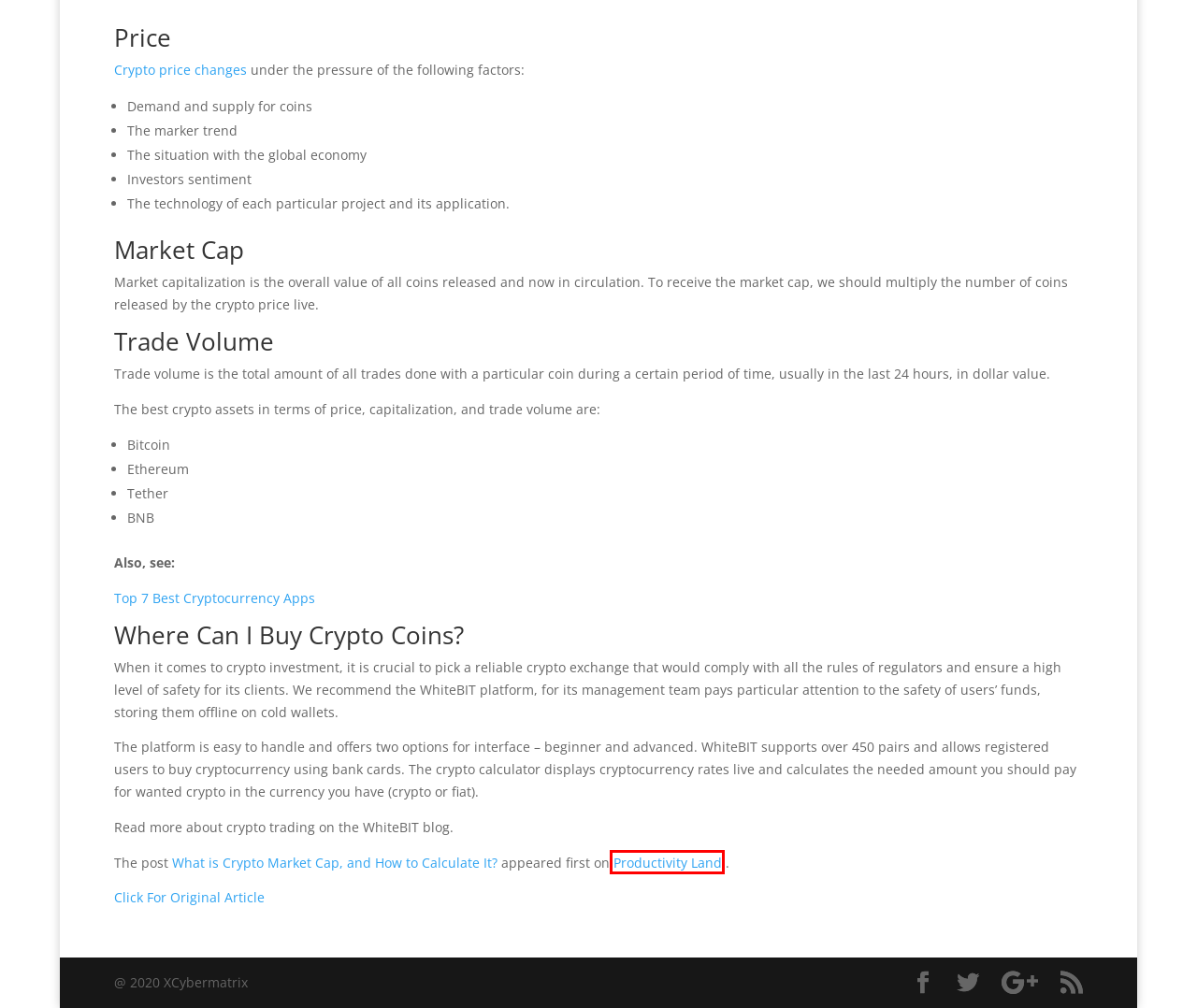Inspect the provided webpage screenshot, concentrating on the element within the red bounding box. Select the description that best represents the new webpage after you click the highlighted element. Here are the candidates:
A. Top 8 Best Cryptocurrency Apps For 2023 - Productivity Land
B. bitcoin | XCYBERMATRIX
C. Crypto | XCYBERMATRIX
D. Monty | XCYBERMATRIX
E. Cryptocurrency | XCYBERMATRIX
F. XCYBERMATRIX | Time Flight
G. Productivity Land – Software Reviews, Tips, and Tricks for Work
H. Cryptocurrency prices in real time | WhiteBIT | Cryptocurrency rates online

G